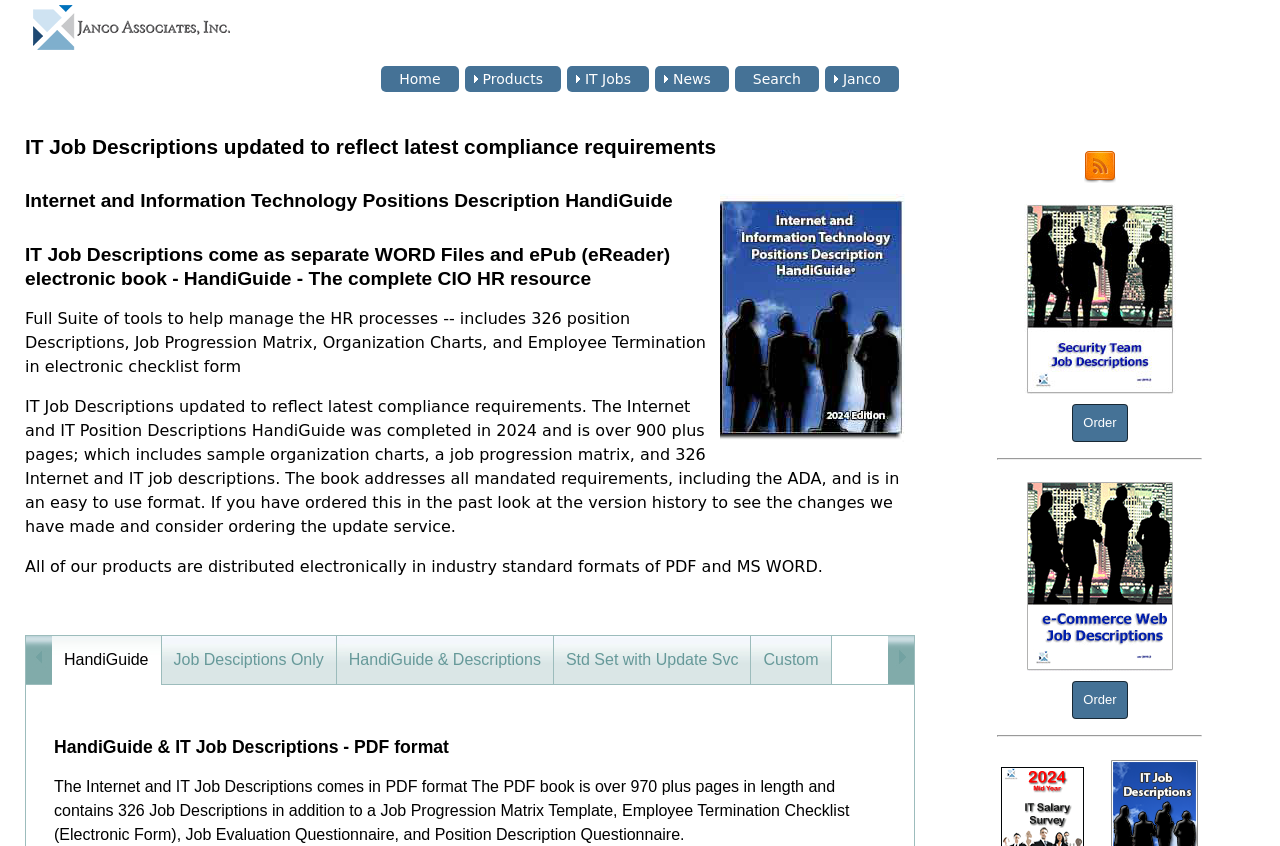Elaborate on the information and visuals displayed on the webpage.

The webpage is about IT job descriptions, specifically highlighting the latest compliance requirements. At the top, there is a navigation menu with seven items: Home, Products, IT Jobs, News, Search, and Janco. Below the menu, there is a heading that reads "IT Job Descriptions updated to reflect latest compliance requirements" followed by a brief description of the product.

On the left side, there is a link to "Security job descriptions infrastructure cio salary survey" accompanied by a small image. Below this link, there is a section with three headings that provide more information about the IT job descriptions, including the fact that they come as separate WORD files and ePub electronic books.

The main content of the page is divided into several sections. The first section describes the full suite of tools to help manage HR processes, including 326 position descriptions, job progression matrix, organization charts, and employee termination in electronic checklist form. The second section provides more details about the IT job descriptions, including the fact that they are updated to reflect the latest compliance requirements and are over 900 pages long.

The third section mentions that all products are distributed electronically in industry-standard formats of PDF and MS WORD. Below this section, there are five links to different options for purchasing the IT job descriptions, including HandiGuide, Job Descriptions Only, HandiGuide & Descriptions, Std Set with Update Svc, and Custom.

On the right side, there are several links and images, including a link to Janco RSS Feed, Security Team Job Descriptions, and an Order button. There are also two blockquotes with horizontal separators, each containing a link to Security Team Job Descriptions and an Order button.

At the bottom of the page, there is a heading that reads "HandiGuide & IT Job Descriptions - PDF format" followed by a description of the PDF book, which is over 970 pages long and contains 326 job descriptions, a job progression matrix template, employee termination checklist, job evaluation questionnaire, and position description questionnaire.